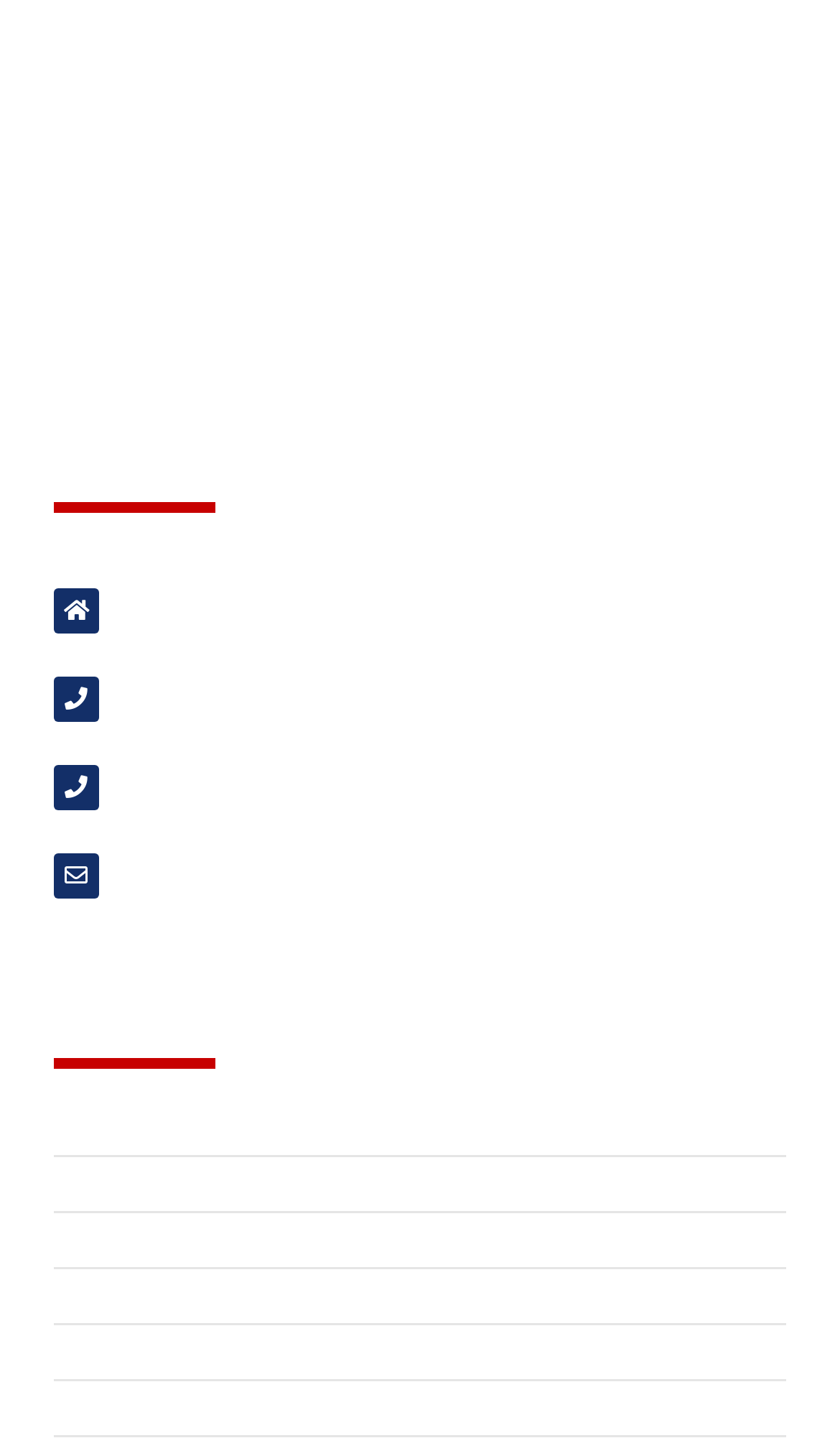Identify the bounding box of the HTML element described here: "830-980-8899". Provide the coordinates as four float numbers between 0 and 1: [left, top, right, bottom].

[0.141, 0.532, 0.341, 0.559]